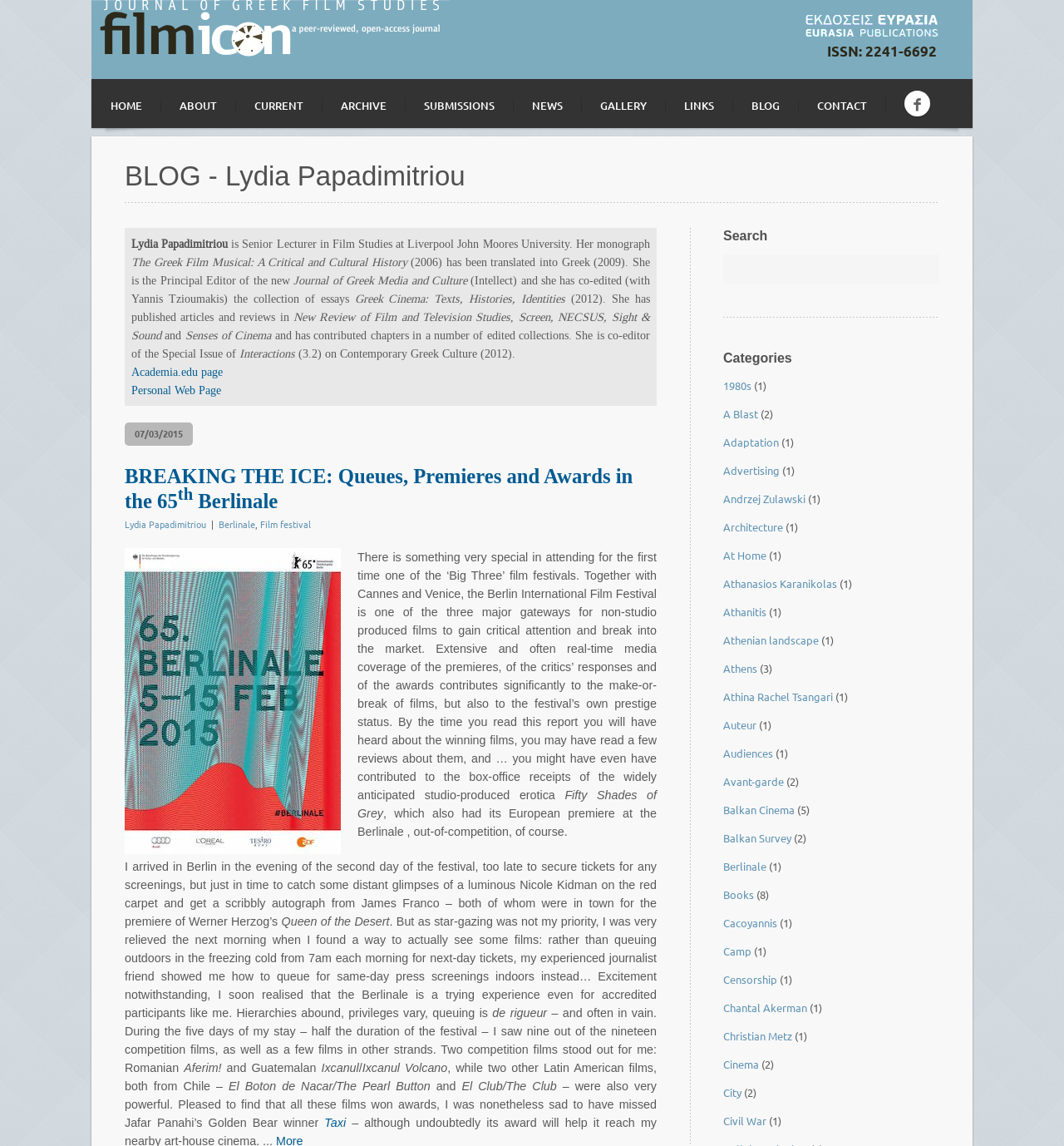Please identify the bounding box coordinates of the region to click in order to complete the task: "Click on the HOME link". The coordinates must be four float numbers between 0 and 1, specified as [left, top, right, bottom].

[0.104, 0.084, 0.134, 0.1]